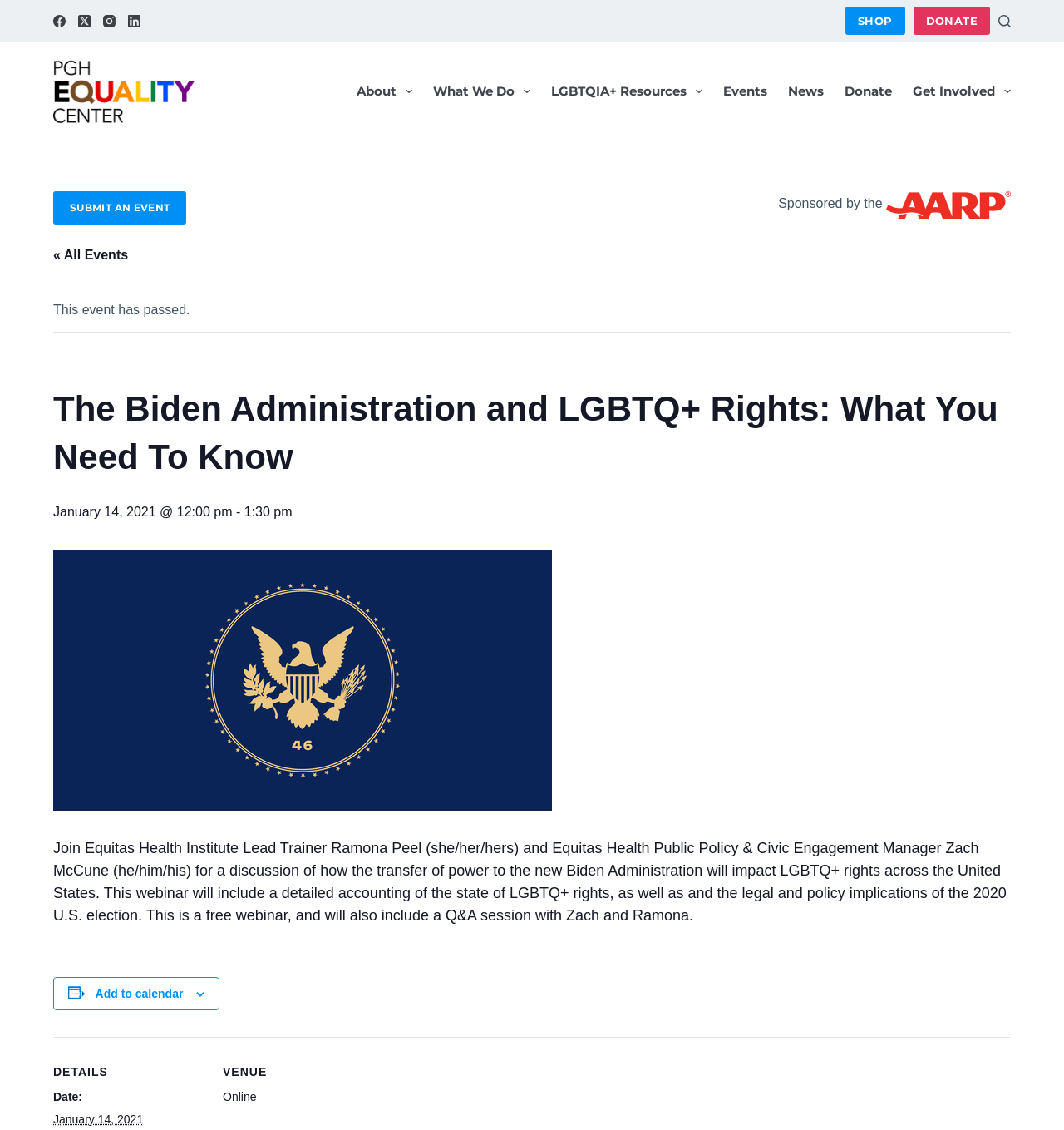Give a detailed overview of the webpage's appearance and contents.

This webpage is about an event titled "The Biden Administration and LGBTQ+ Rights: What You Need To Know" organized by the Pittsburgh Equality Center. At the top of the page, there are several social media links, including Facebook, Twitter, Instagram, and LinkedIn, followed by a "Shop" and "Donate" button. A search button is located at the top right corner.

Below the top navigation, there is a header menu with several menu items, including "About", "What We Do", "LGBTQIA+ Resources", "Events", "News", "Donate", and "Get Involved". Each menu item has an associated image.

The main content of the page is an article about the event, which has passed. The event details are provided, including the date, time, and a description of the webinar. The description mentions that the webinar will discuss the impact of the new Biden Administration on LGBTQ+ rights across the United States. The event is free and includes a Q&A session.

There are several buttons and links on the page, including "SUBMIT AN EVENT", "« All Events", "Add to calendar", and a link to the event details. The page also includes an image and a description list with details about the event, such as the date, time, and venue. The venue is listed as "Online".